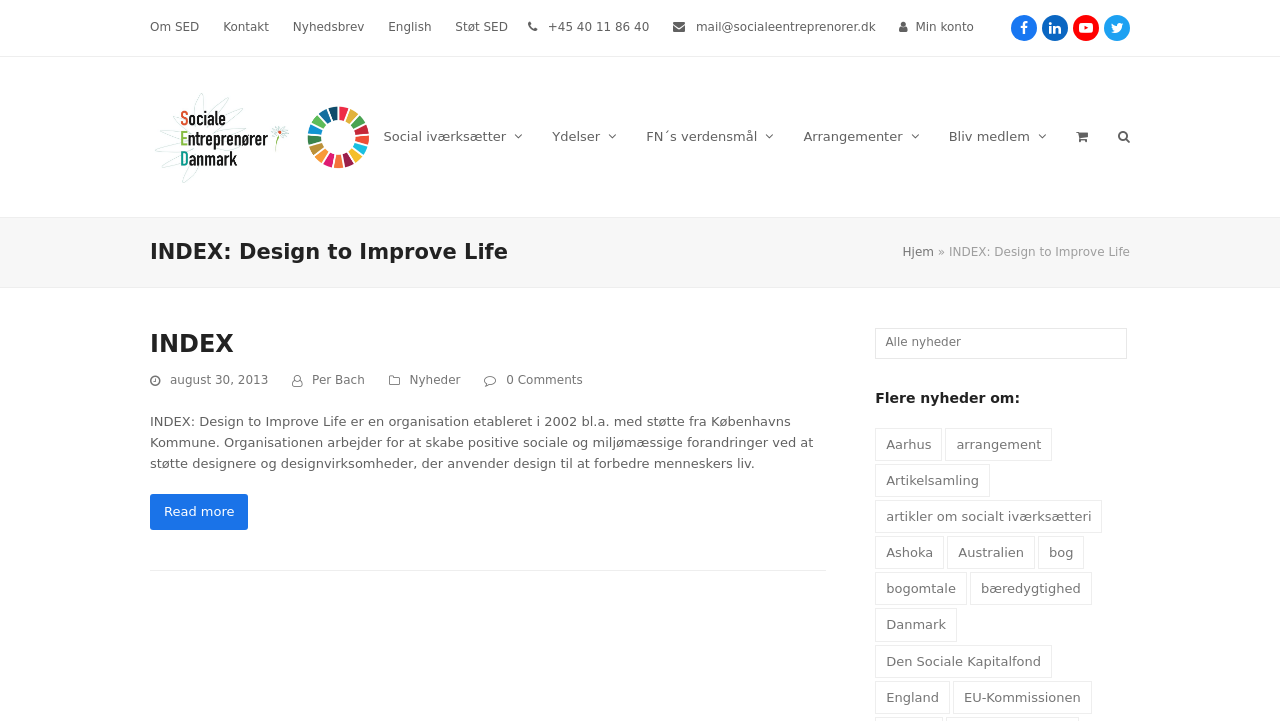Identify the bounding box coordinates for the element that needs to be clicked to fulfill this instruction: "View your cart". Provide the coordinates in the format of four float numbers between 0 and 1: [left, top, right, bottom].

[0.829, 0.155, 0.862, 0.225]